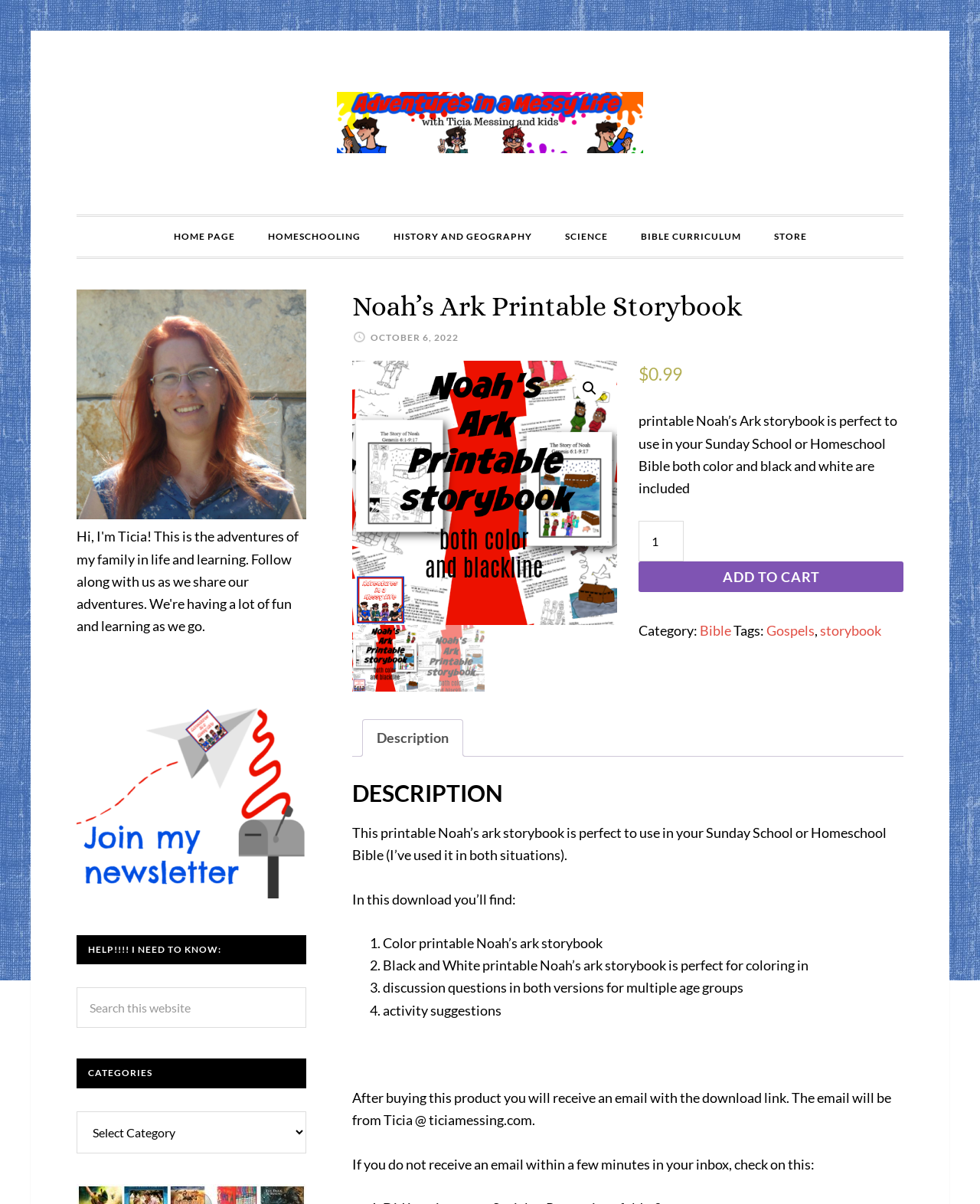Please specify the bounding box coordinates of the clickable region necessary for completing the following instruction: "Add the Noah's Ark printable storybook to cart". The coordinates must consist of four float numbers between 0 and 1, i.e., [left, top, right, bottom].

[0.652, 0.466, 0.922, 0.492]